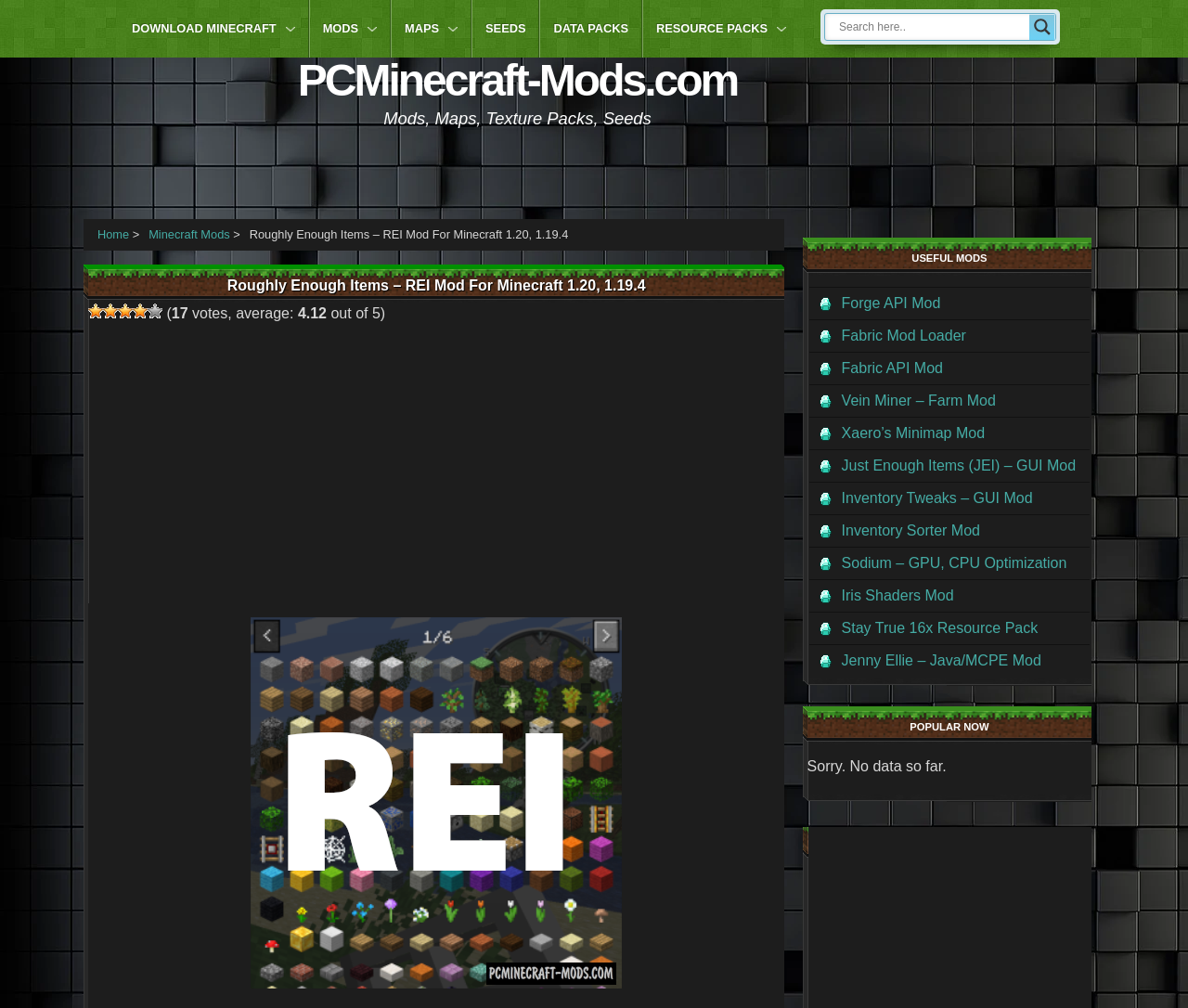Pinpoint the bounding box coordinates of the clickable area needed to execute the instruction: "Go to Minecraft Mods page". The coordinates should be specified as four float numbers between 0 and 1, i.e., [left, top, right, bottom].

[0.125, 0.226, 0.193, 0.239]